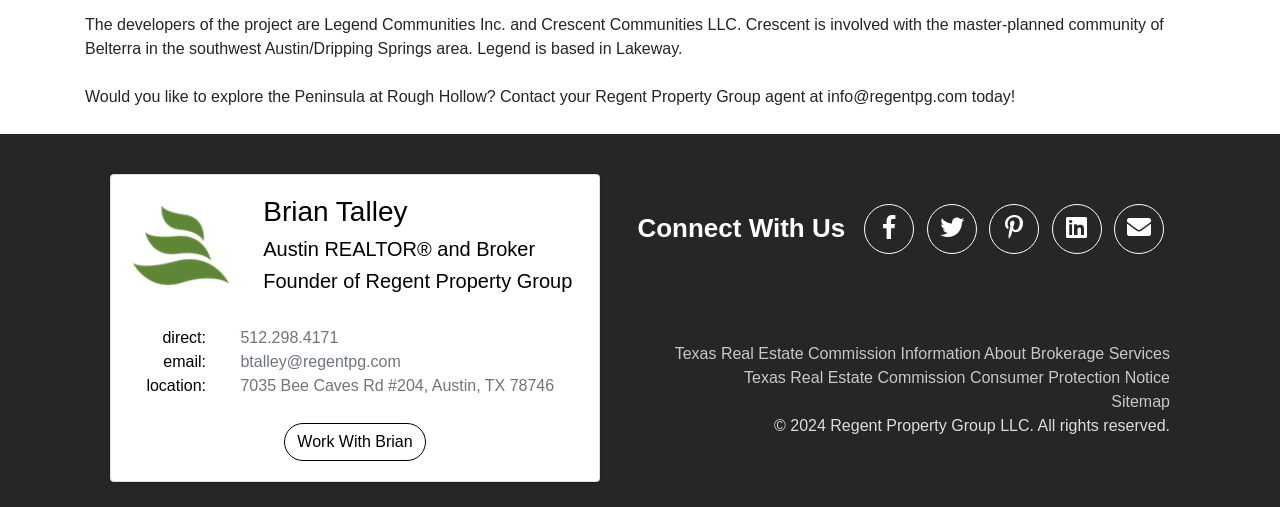Calculate the bounding box coordinates for the UI element based on the following description: "title="Connect on Facebook"". Ensure the coordinates are four float numbers between 0 and 1, i.e., [left, top, right, bottom].

[0.675, 0.401, 0.714, 0.5]